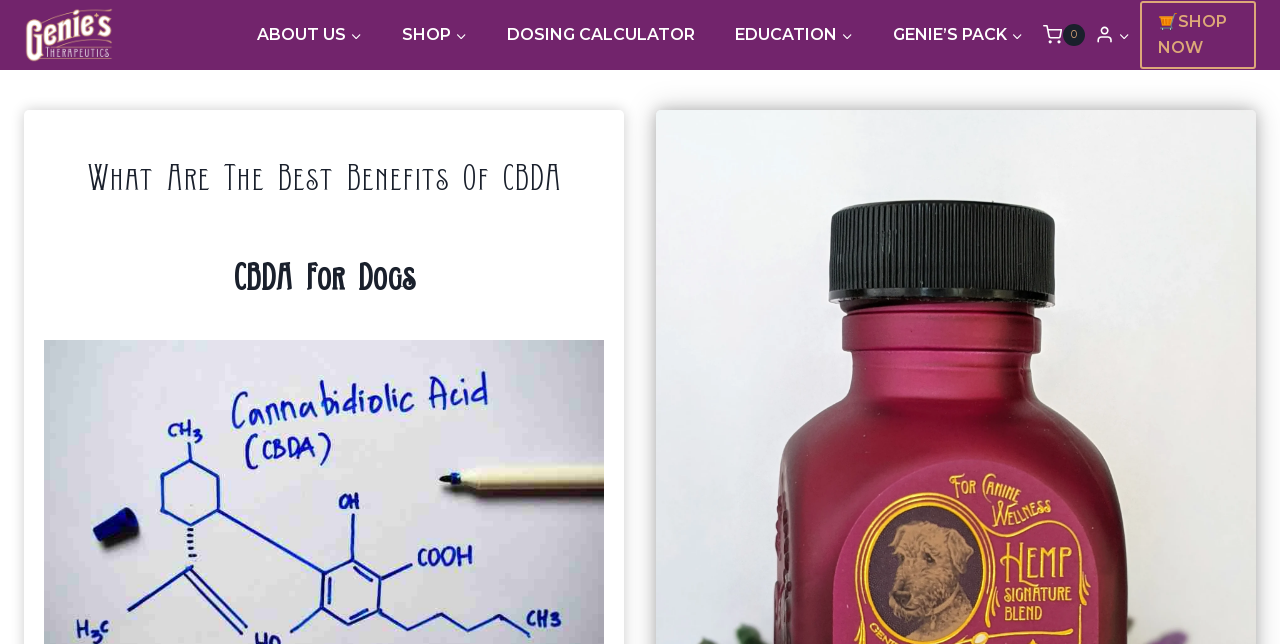How many navigation menus are there?
Use the image to answer the question with a single word or phrase.

2